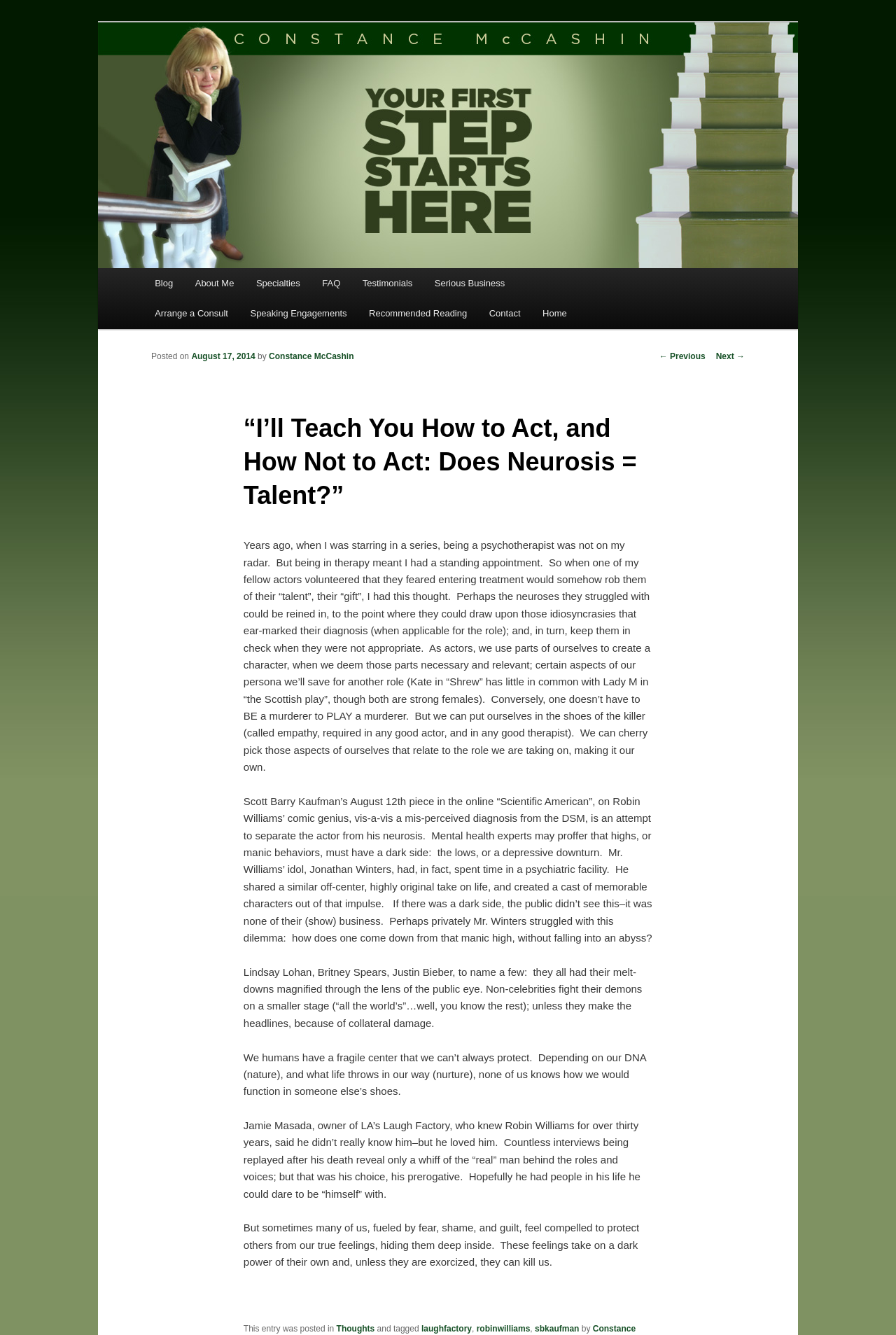From the screenshot, find the bounding box of the UI element matching this description: "http://www.allaboutbags.ca/papervplastic.html". Supply the bounding box coordinates in the form [left, top, right, bottom], each a float between 0 and 1.

None